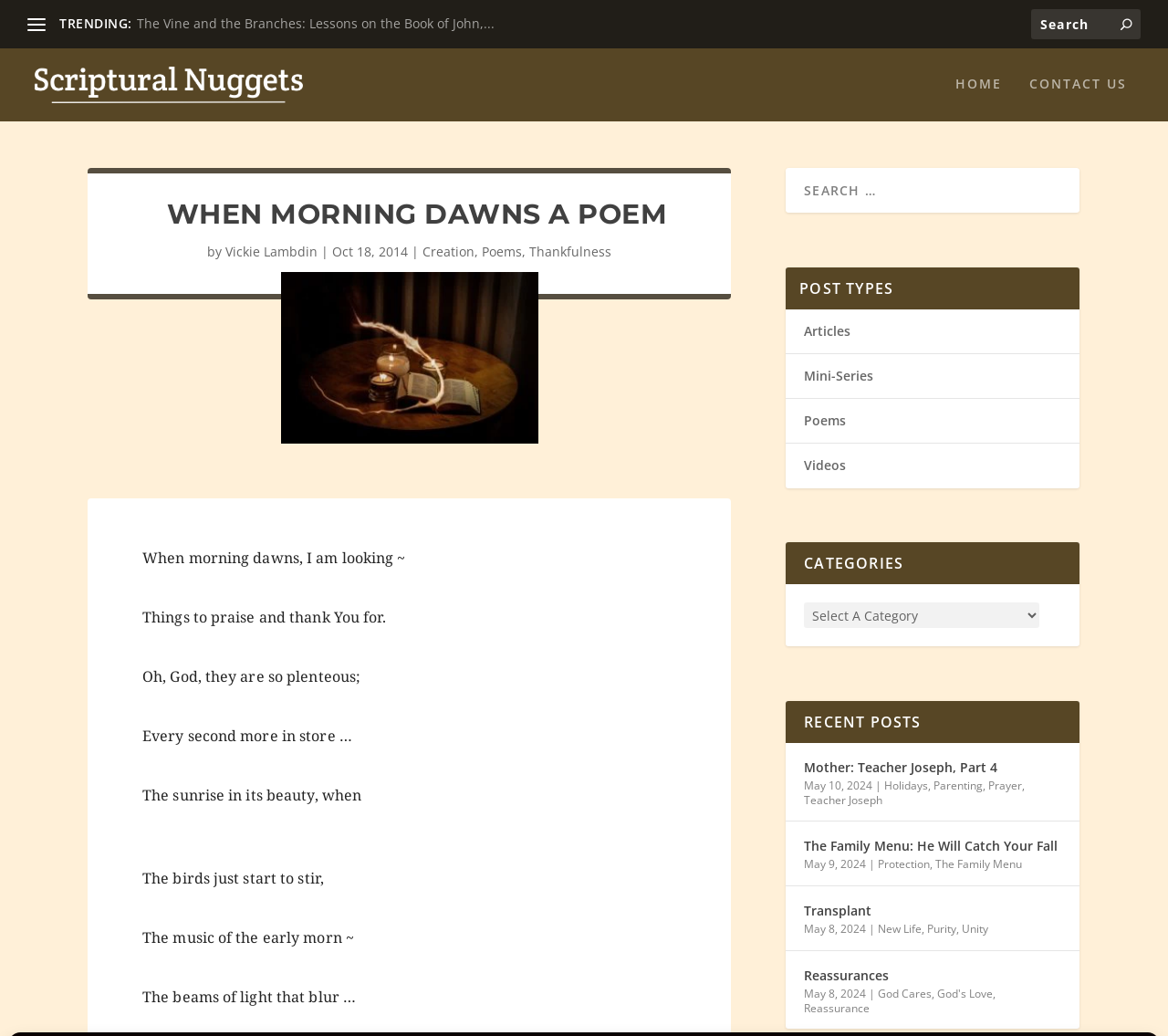Provide the bounding box coordinates for the area that should be clicked to complete the instruction: "Search for something".

[0.883, 0.009, 0.977, 0.038]